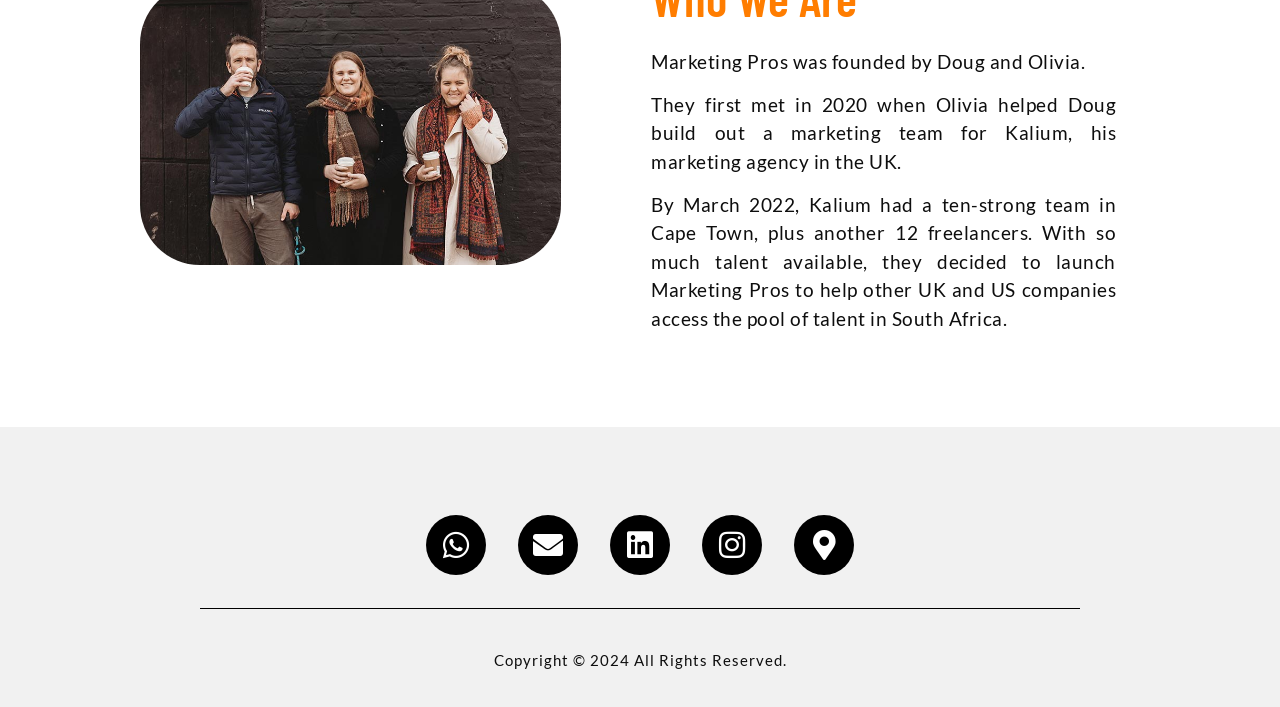What social media platforms are linked on the webpage?
Please answer the question as detailed as possible.

The webpage has links to various social media platforms, including Whatsapp, Email, Linkedin, and Instagram. These links are represented by icons and are located at the bottom of the webpage.